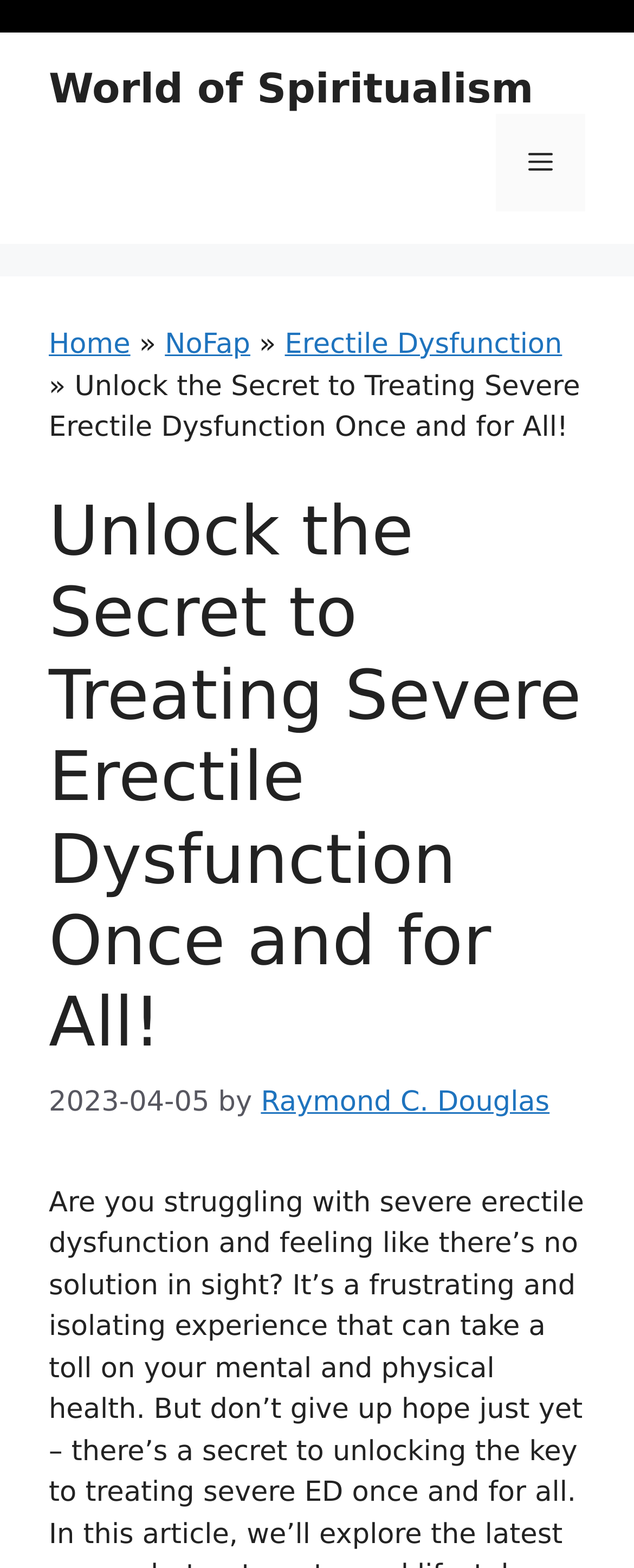Extract the main headline from the webpage and generate its text.

Unlock the Secret to Treating Severe Erectile Dysfunction Once and for All!